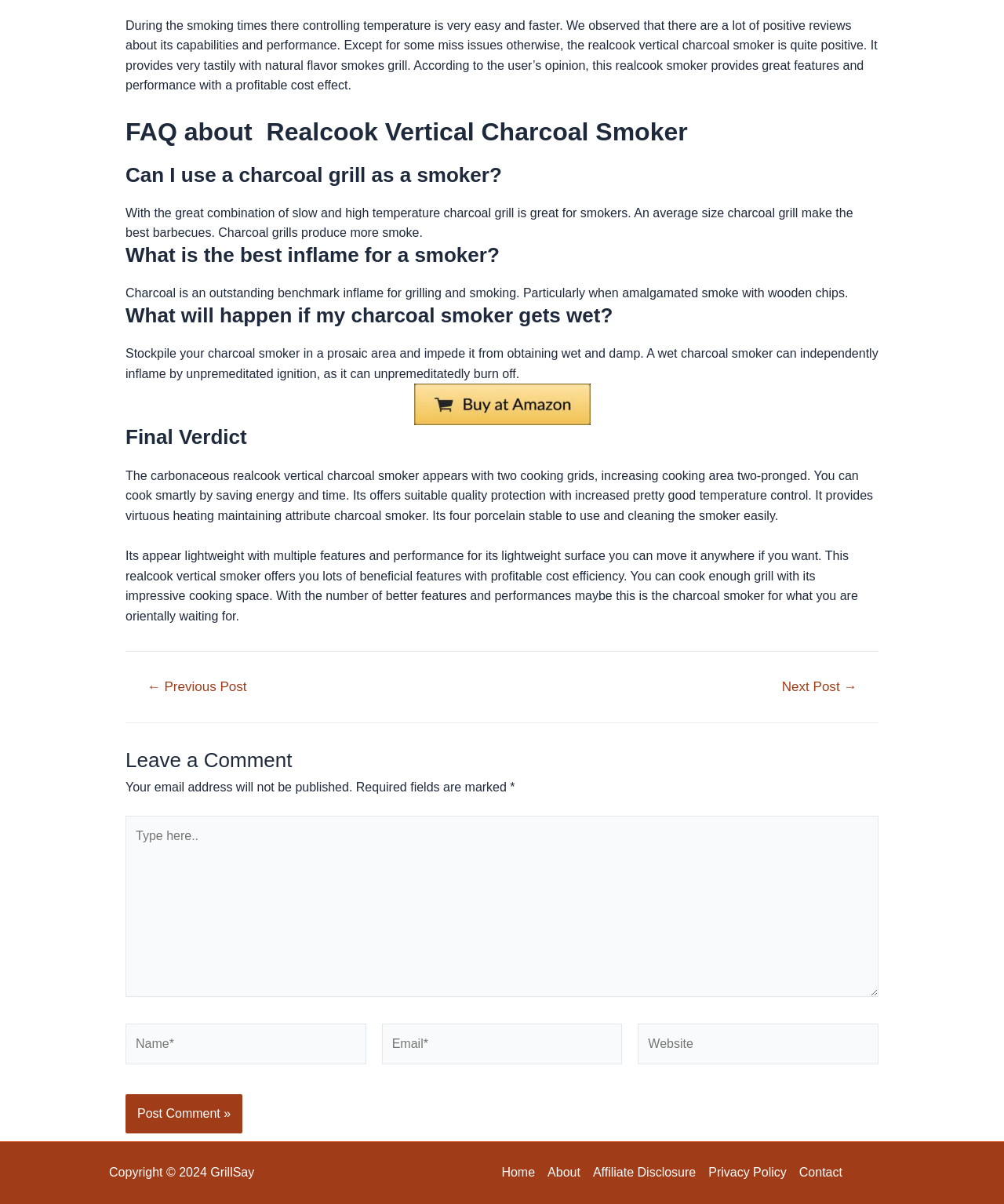What is the main topic of this webpage?
Based on the visual, give a brief answer using one word or a short phrase.

Realcook Vertical Charcoal Smoker